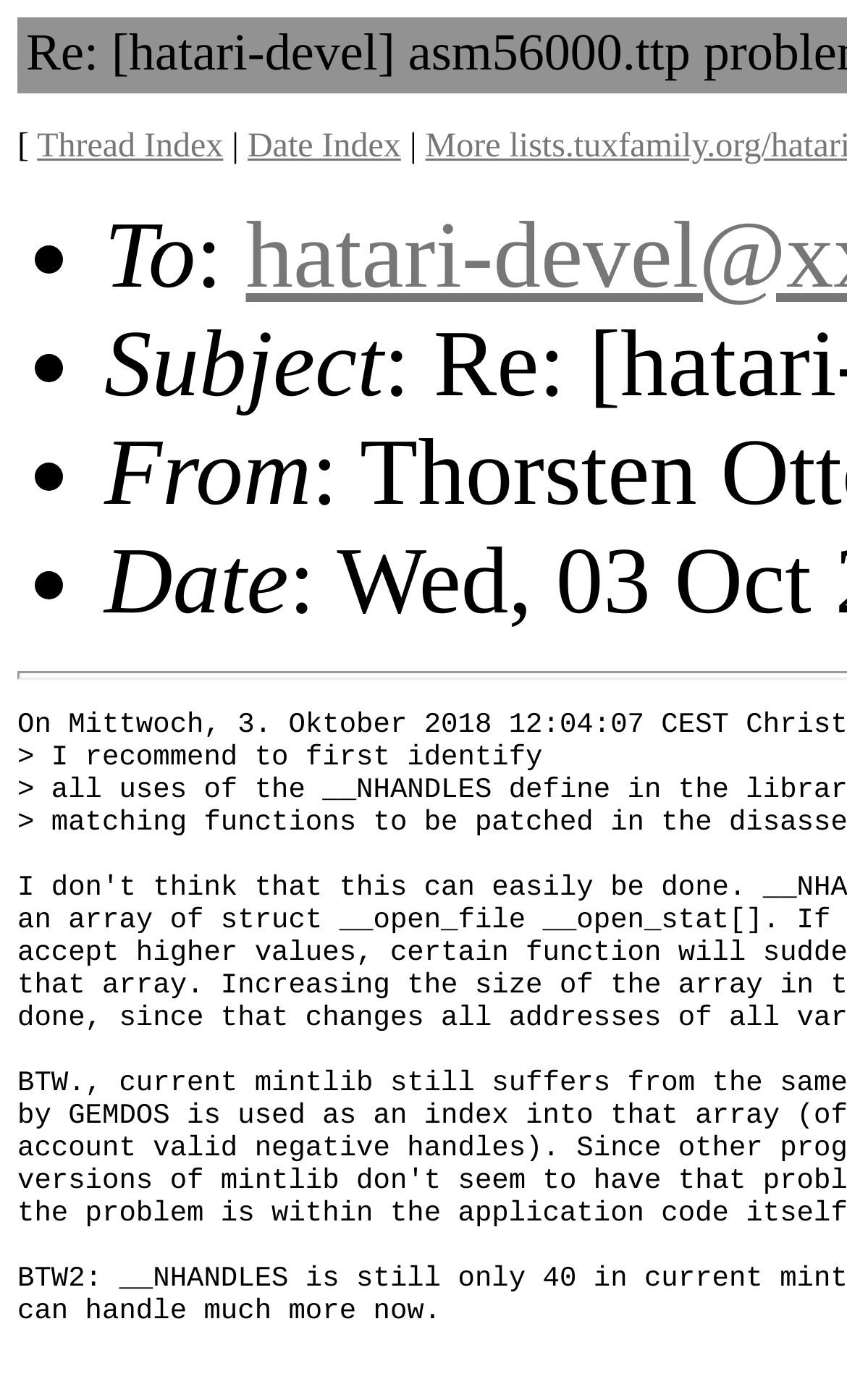What is the second piece of metadata?
Could you please answer the question thoroughly and with as much detail as possible?

I examined the list of metadata items and found that the second item is the StaticText element 'To', which is preceded by a ListMarker element and followed by a colon.